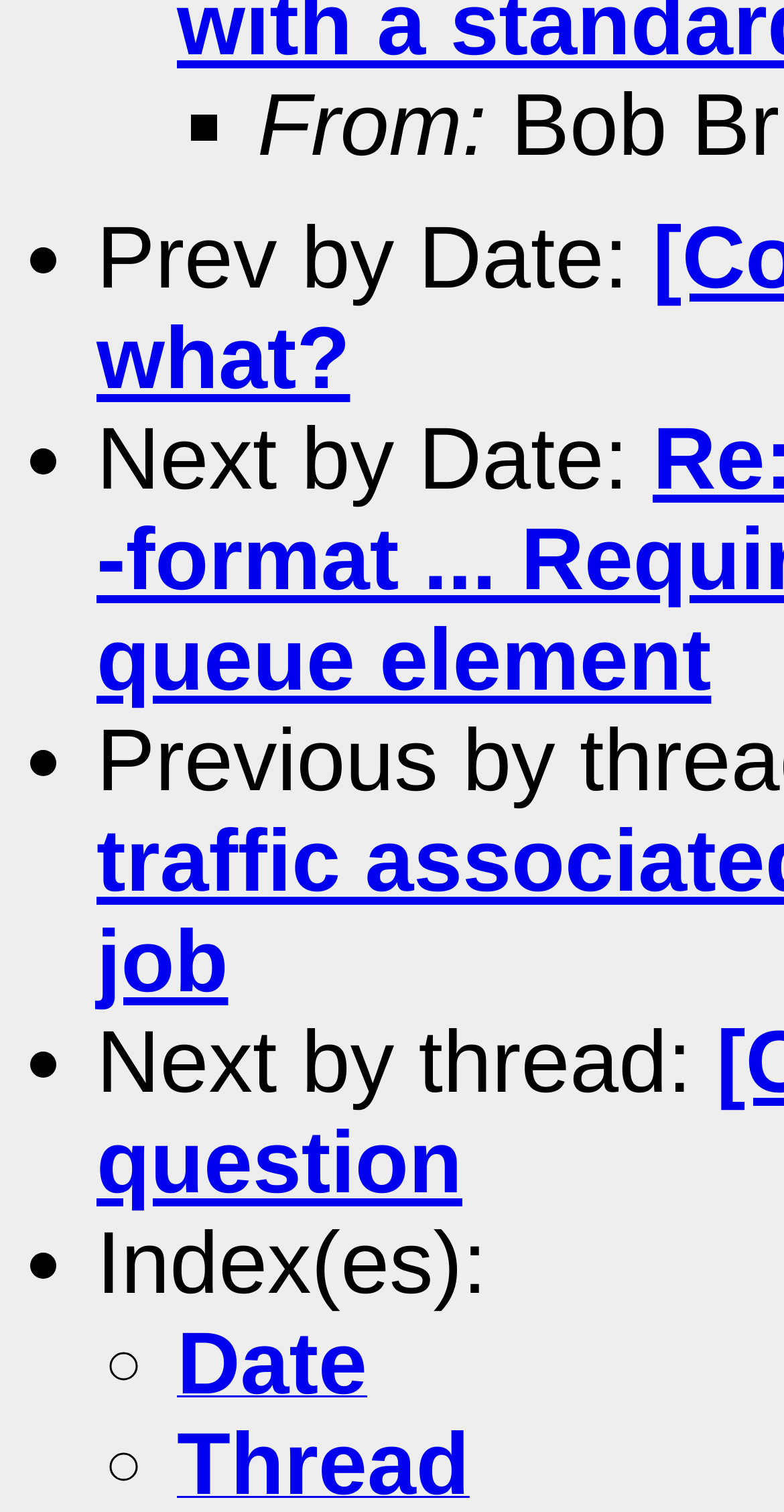Give a one-word or short-phrase answer to the following question: 
What is the first navigation option?

Prev by Date